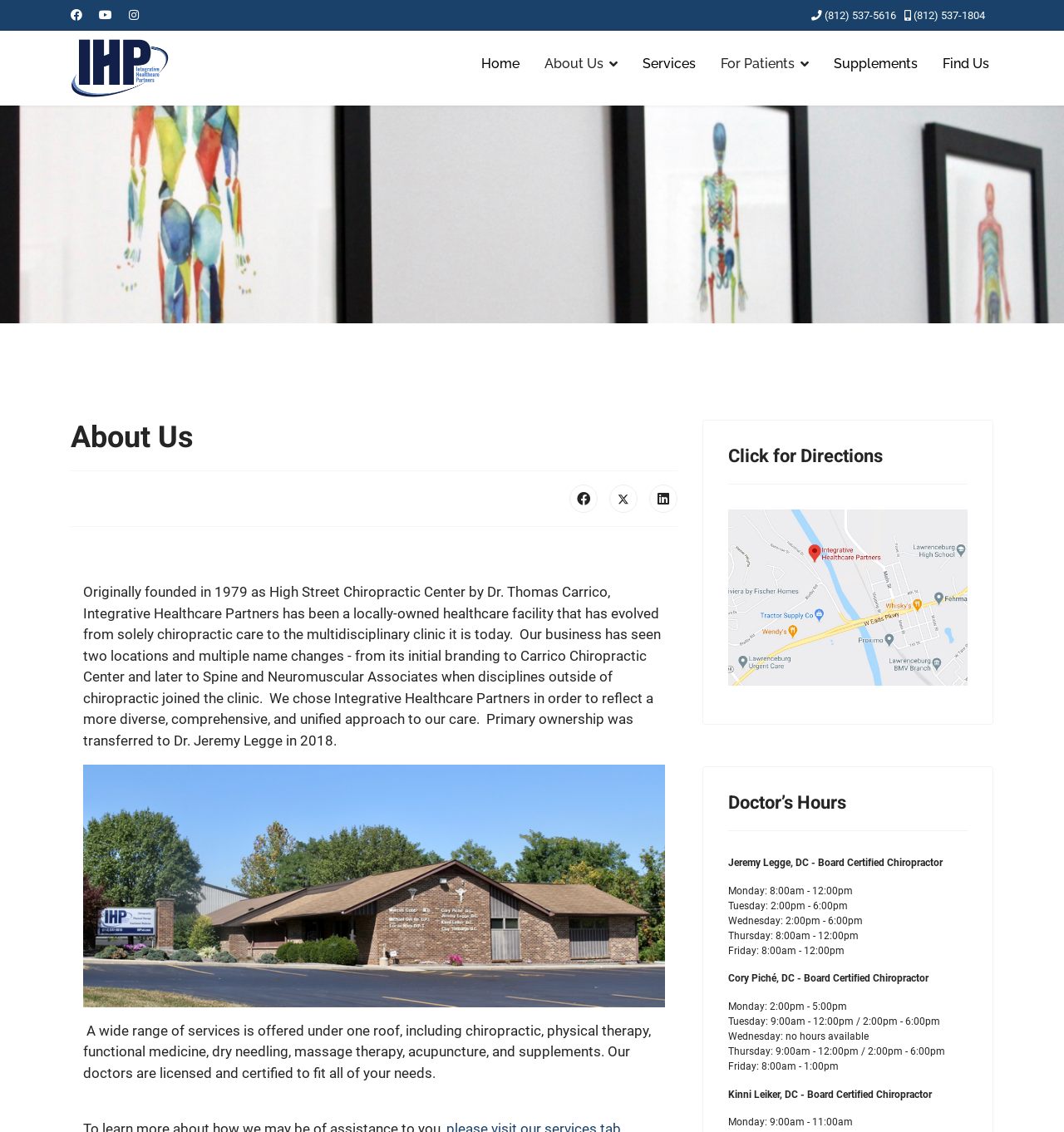How many doctors' hours are listed on the page?
Give a single word or phrase as your answer by examining the image.

3